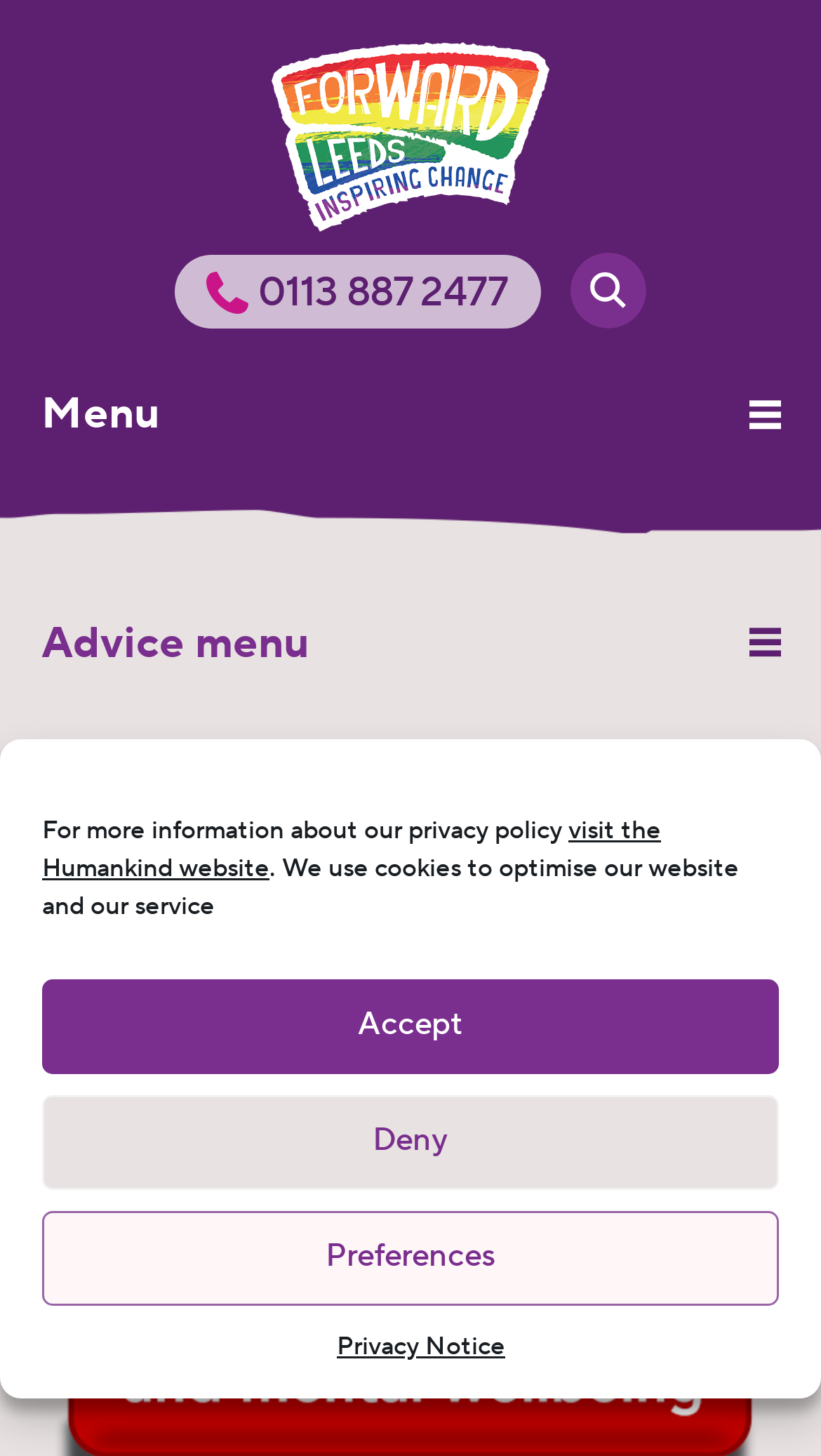Write an elaborate caption that captures the essence of the webpage.

The webpage is about Forward Leeds, a service providing free confidential alcohol and drug support for people in Leeds, helping adults, young people, and their families. 

At the top of the page, there is a search bar with a searchbox labeled "Search for:". Below the search bar, there is a link to the "Forward Leeds" homepage, accompanied by an image of the Forward Leeds logo. To the right of the logo, there is a phone number, "0113 887 2477", displayed prominently. 

On the top right corner, there is a link to "Search" and a link to "Menu", which expands to an "Advice menu". 

In the main content area, there is a heading titled "Self-Recovery Tools and Resources". 

A dialog box for managing cookie consent is displayed, with a polite and non-intrusive notification. The dialog box contains a brief description of the website's privacy policy, with a link to visit the Humankind website for more information. There are three buttons: "Accept", "Deny", and "Preferences", allowing users to customize their cookie settings. Additionally, there is a link to the "Privacy Notice" at the bottom of the dialog box.